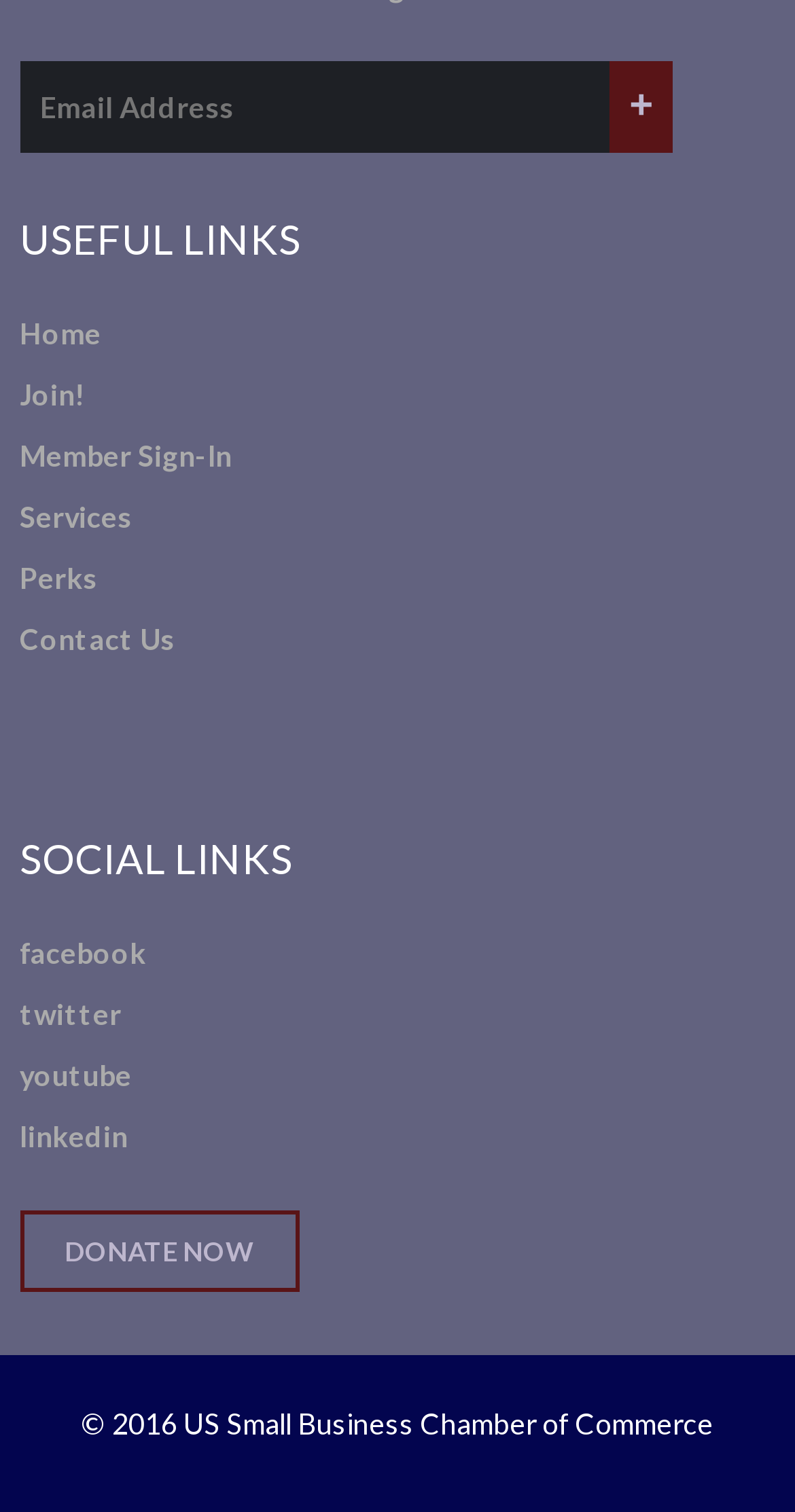Identify the bounding box coordinates of the HTML element based on this description: "Join!".

[0.025, 0.249, 0.107, 0.272]